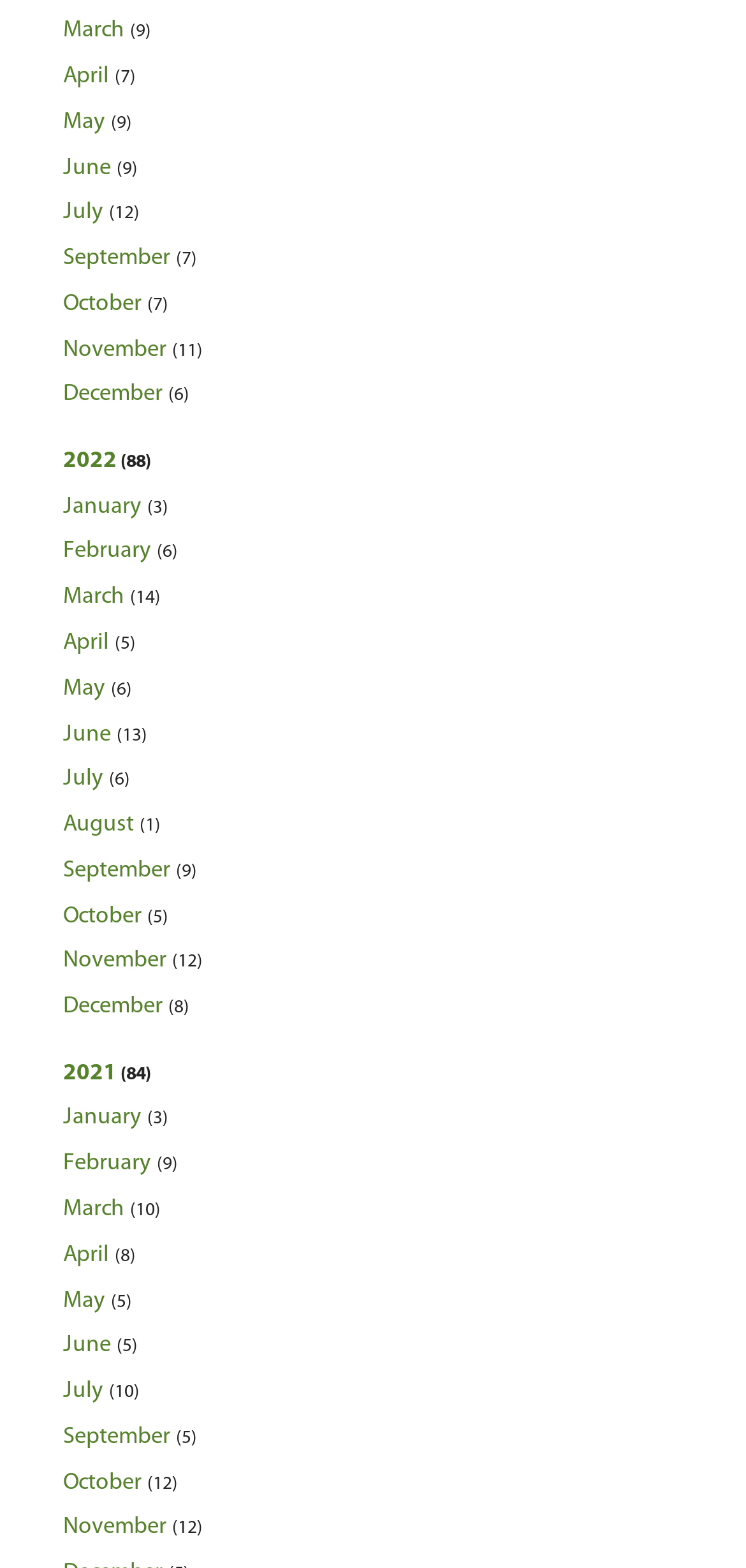How many months have more than 10 links in 2022?
Examine the image and provide an in-depth answer to the question.

I counted the number of months with more than 10 links in 2022. The months are July with 12 links, November with 11 links, and March with 14 links. Therefore, there are 3 months with more than 10 links in 2022.